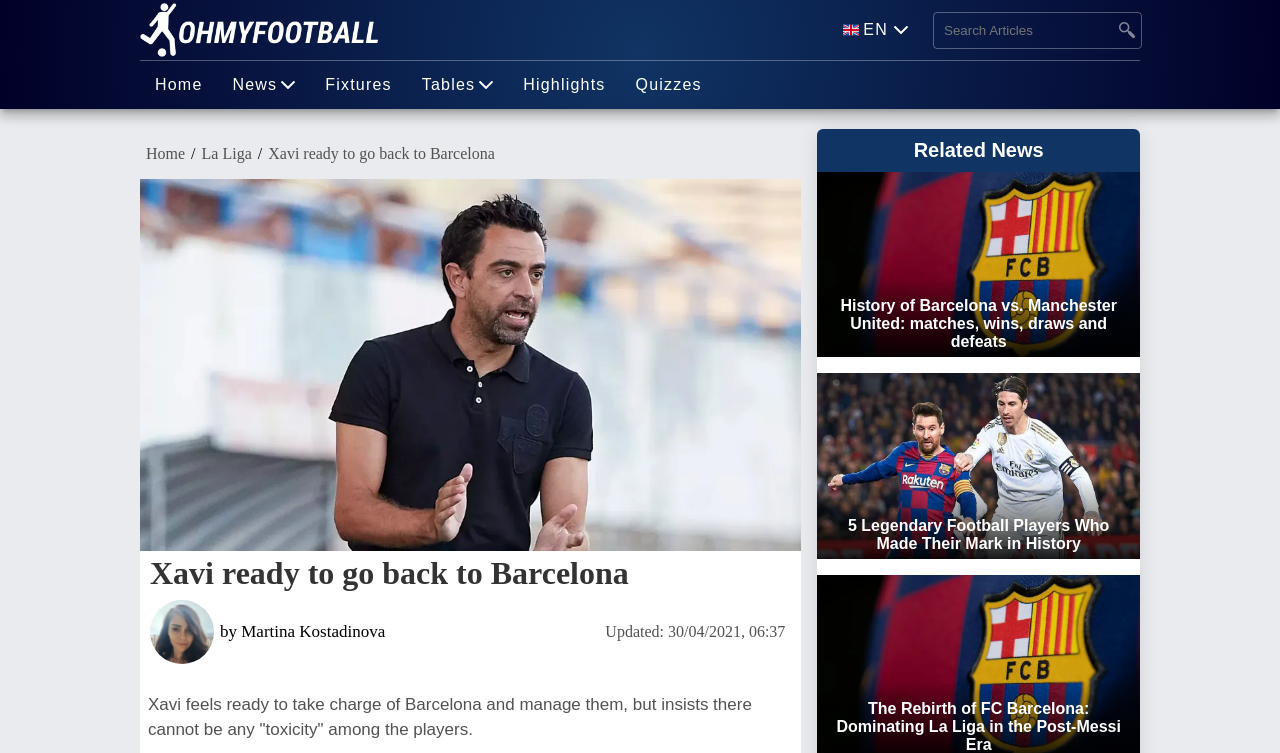Specify the bounding box coordinates of the element's area that should be clicked to execute the given instruction: "Search for articles". The coordinates should be four float numbers between 0 and 1, i.e., [left, top, right, bottom].

[0.73, 0.017, 0.869, 0.063]